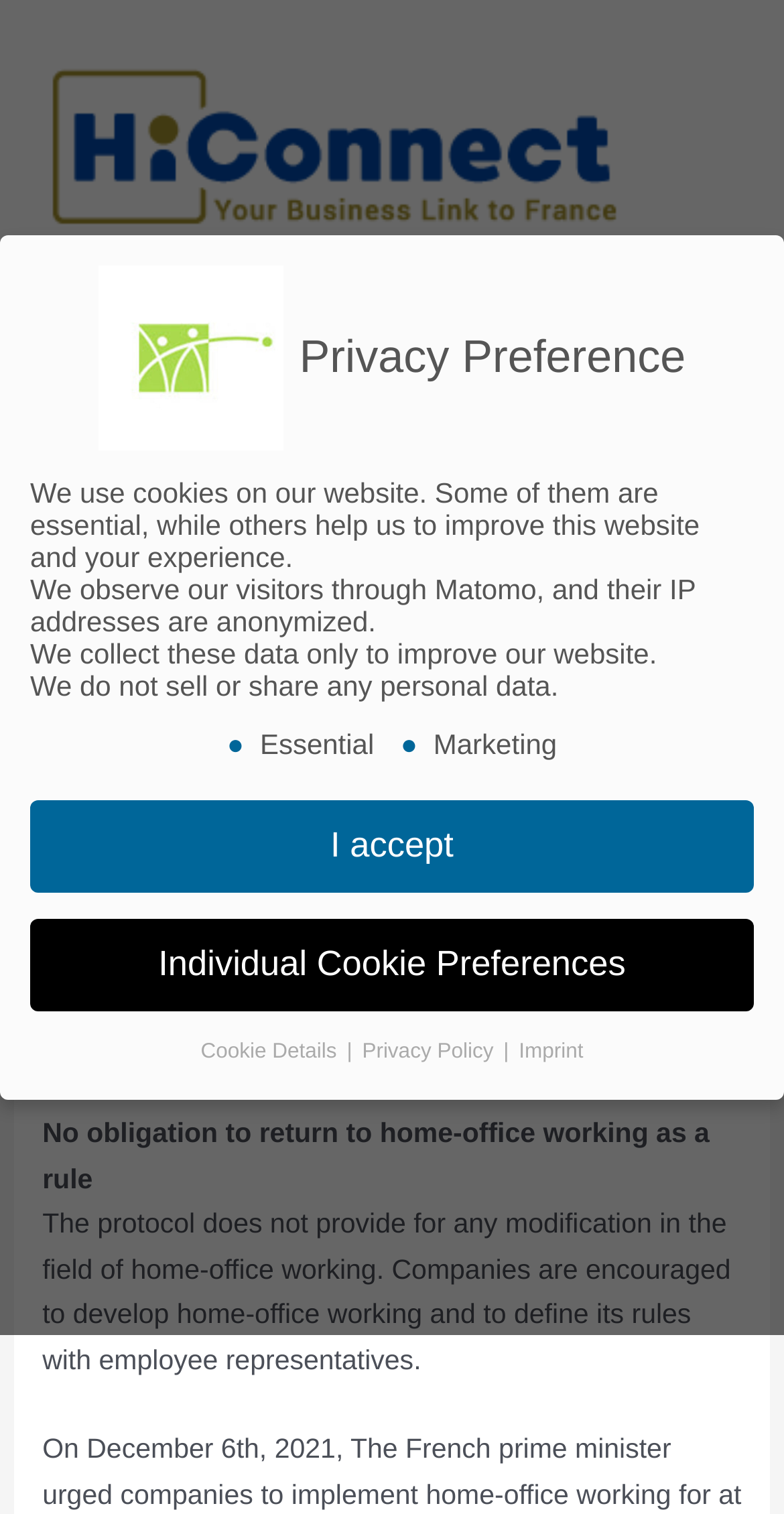Can you identify the bounding box coordinates of the clickable region needed to carry out this instruction: 'Go to the privacy policy'? The coordinates should be four float numbers within the range of 0 to 1, stated as [left, top, right, bottom].

[0.462, 0.686, 0.637, 0.702]